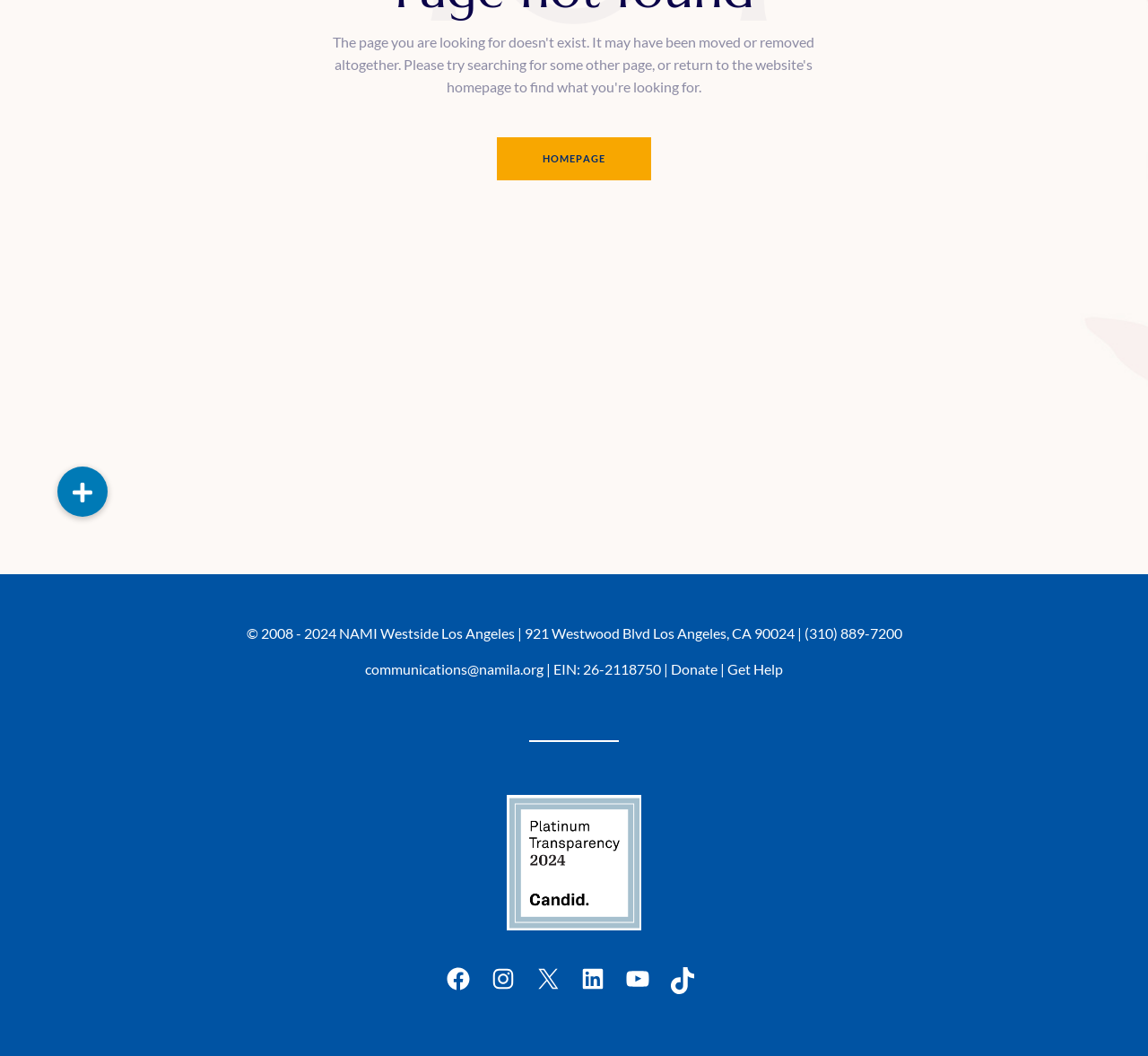Using the element description: "title="Platinum transparency"", determine the bounding box coordinates. The coordinates should be in the format [left, top, right, bottom], with values between 0 and 1.

[0.441, 0.753, 0.559, 0.881]